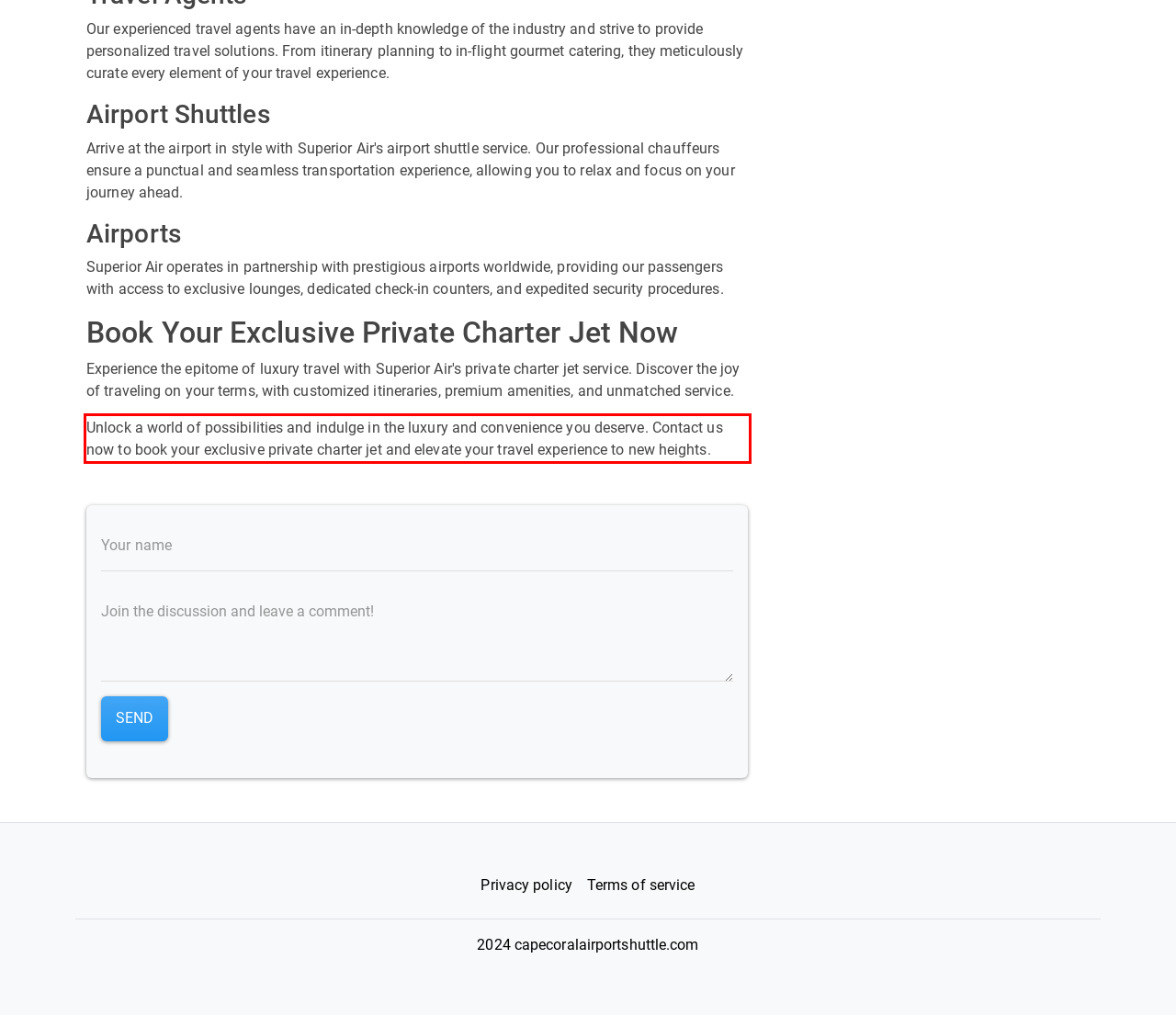You have a screenshot of a webpage with a red bounding box. Identify and extract the text content located inside the red bounding box.

Unlock a world of possibilities and indulge in the luxury and convenience you deserve. Contact us now to book your exclusive private charter jet and elevate your travel experience to new heights.